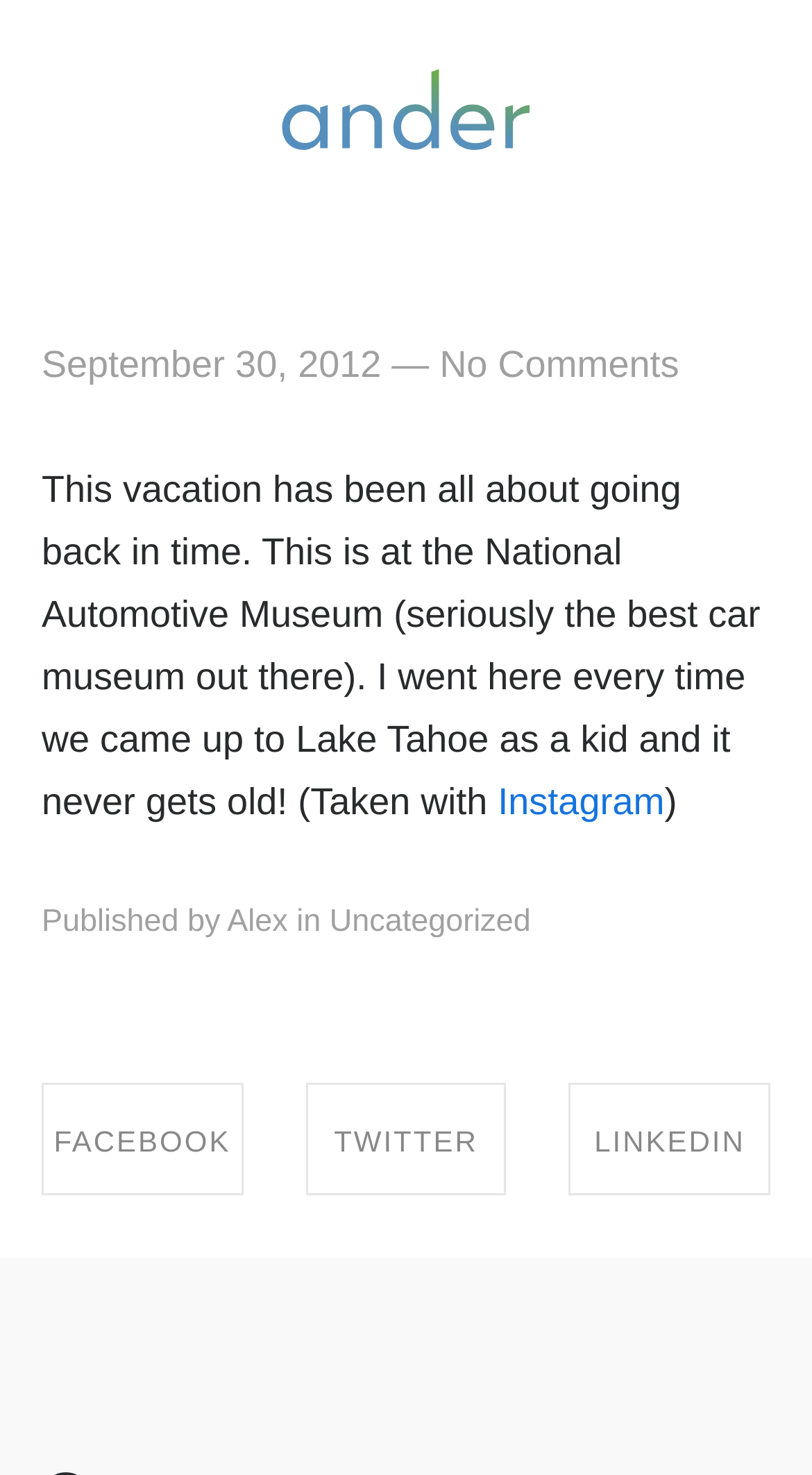What is the topic of the post?
Based on the visual information, provide a detailed and comprehensive answer.

The text 'This vacation has been all about going back in time.' suggests that the post is about the author's vacation experience, specifically a visit to the National Automotive Museum.